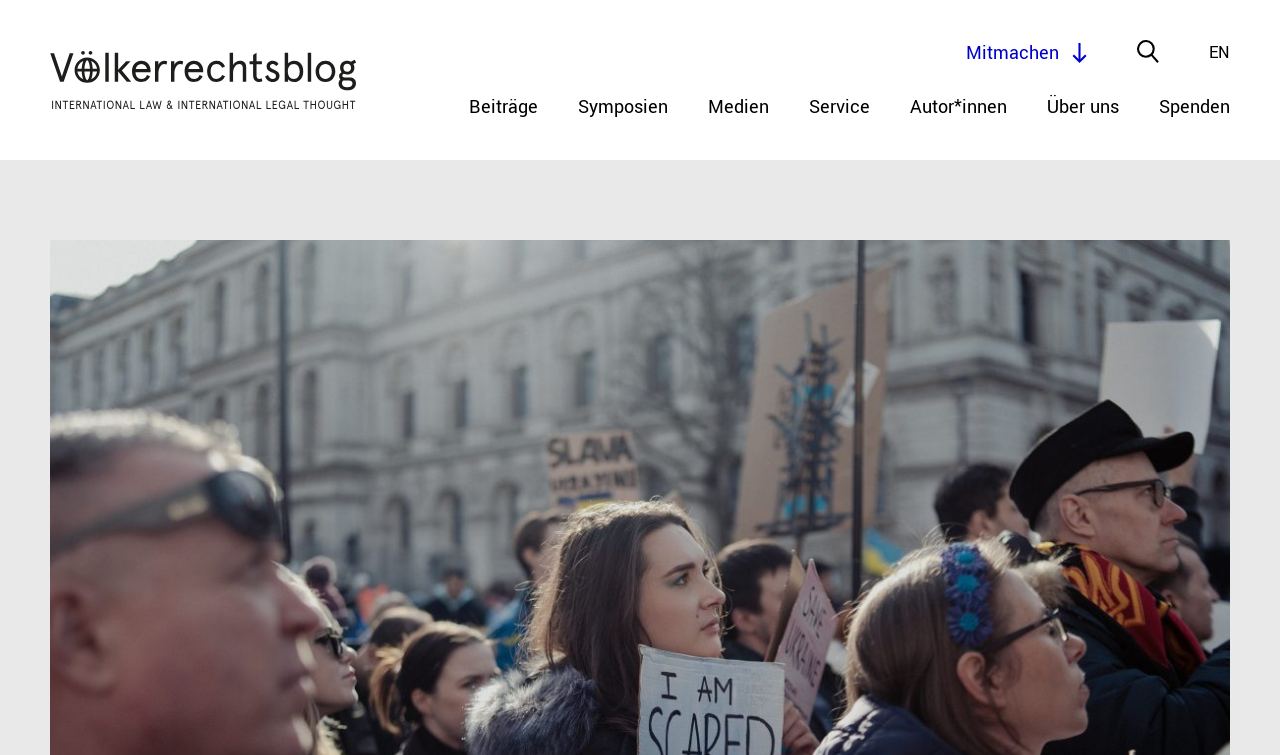Identify the bounding box coordinates of the part that should be clicked to carry out this instruction: "switch to English".

[0.945, 0.053, 0.961, 0.087]